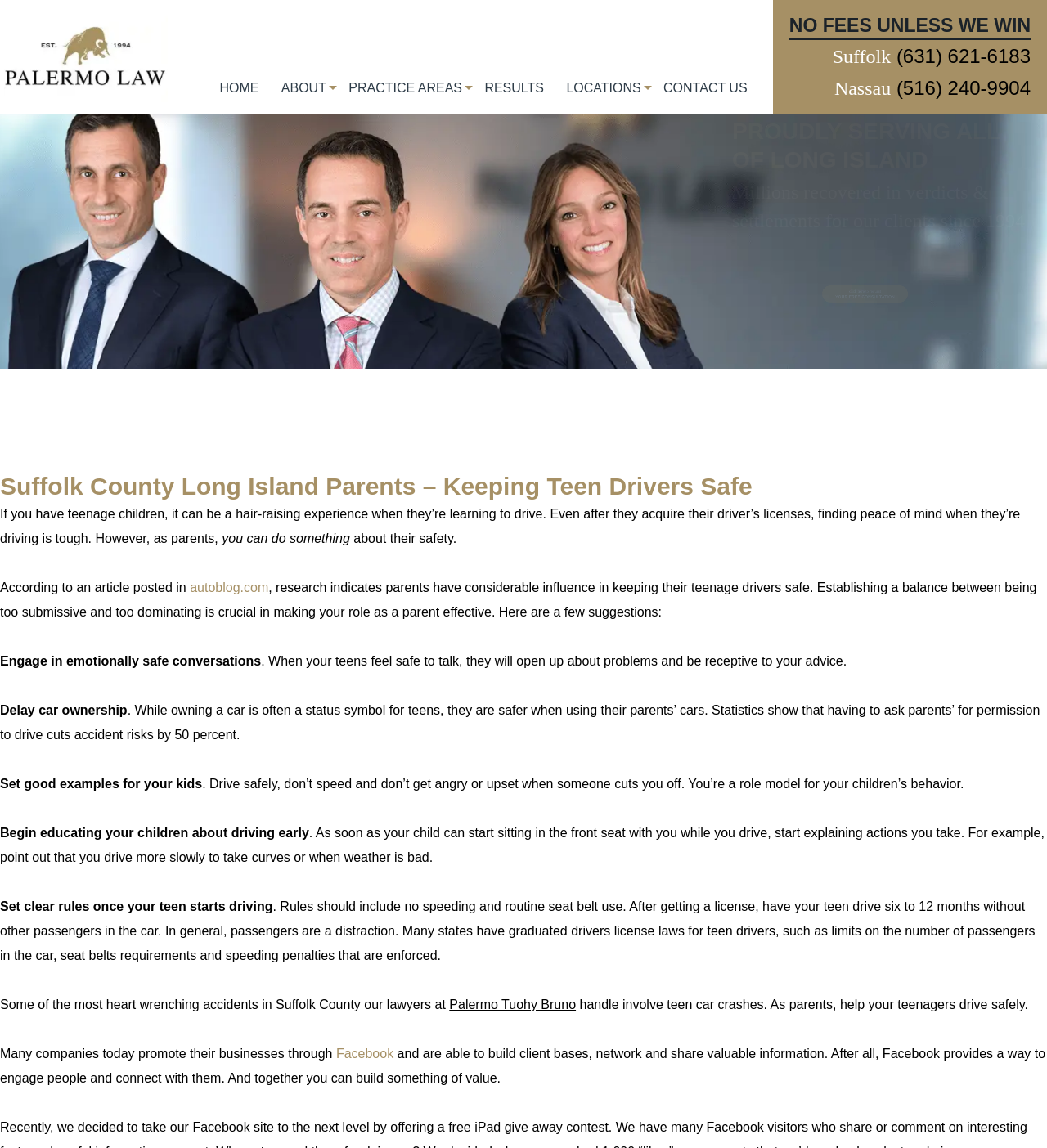What is the suggested way to educate children about driving? From the image, respond with a single word or brief phrase.

Start explaining actions while driving